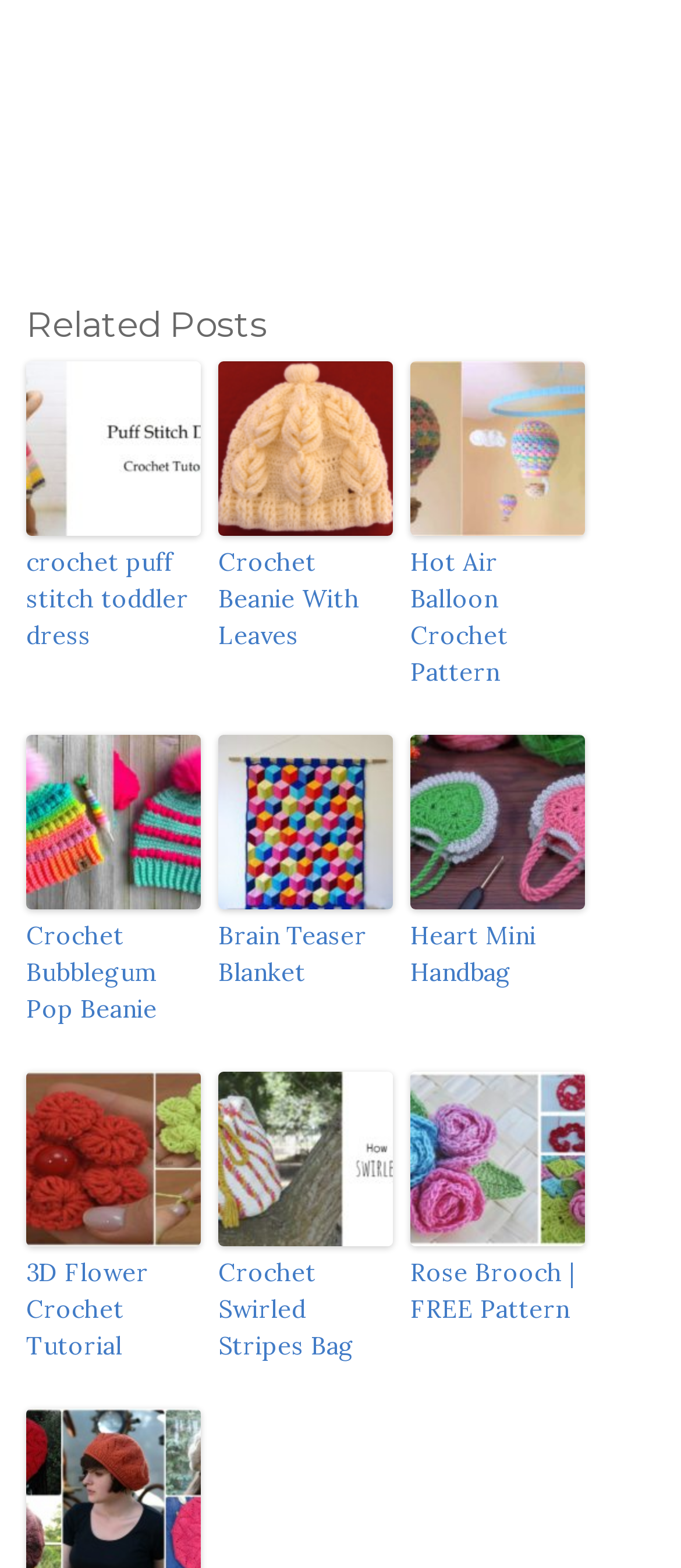Using the information in the image, could you please answer the following question in detail:
Are all related posts about crochet?

I examined all the links under the 'Related Posts' heading, and they all seem to be related to crochet, with topics such as crochet patterns, tutorials, and projects, which suggests that all related posts are about crochet.